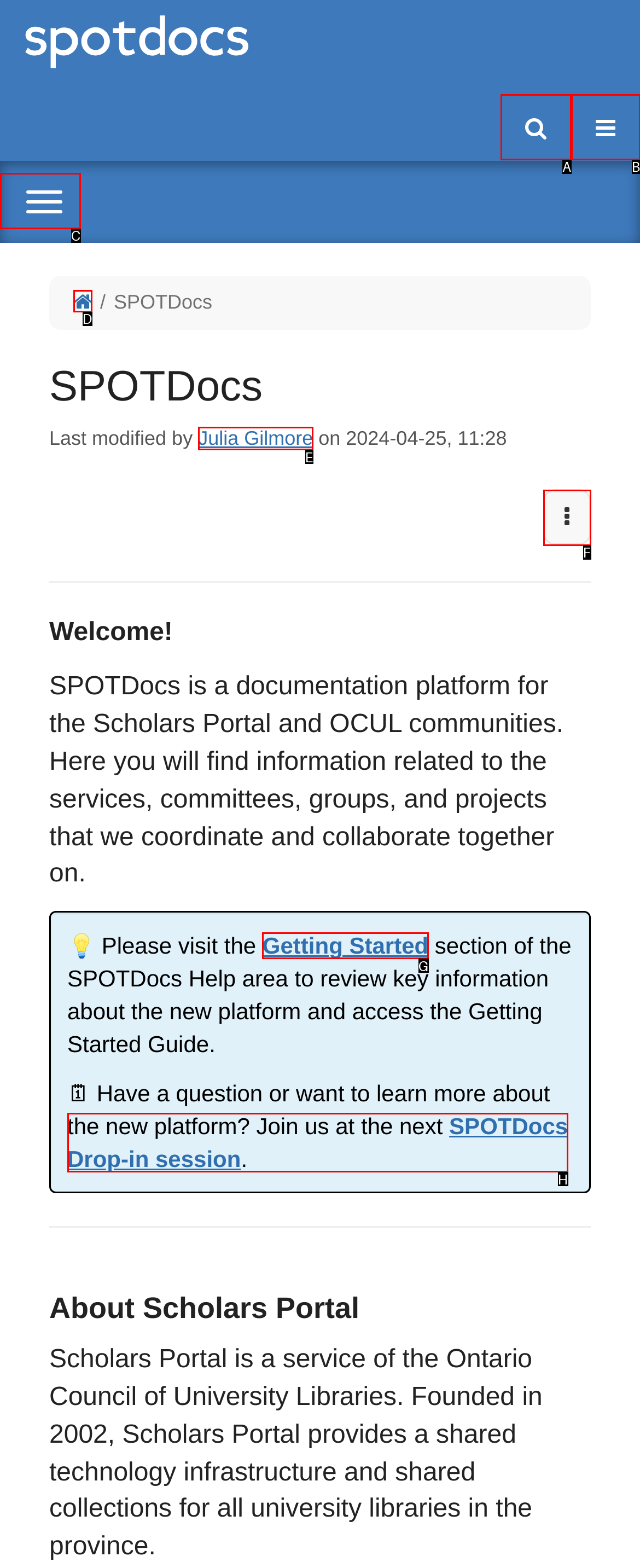Point out which UI element to click to complete this task: Visit VANET PROJECTS IN NS2
Answer with the letter corresponding to the right option from the available choices.

None